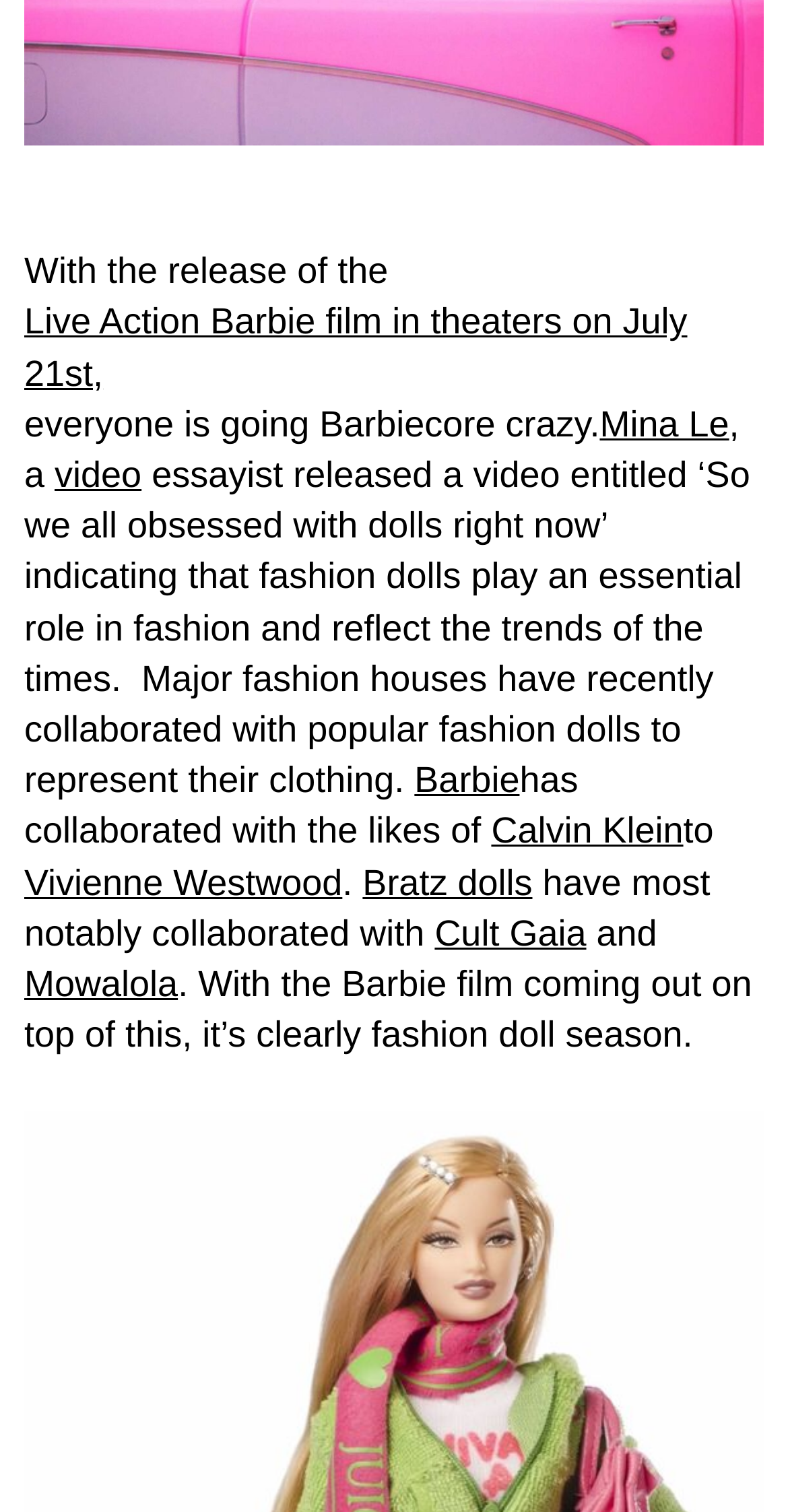Show the bounding box coordinates of the region that should be clicked to follow the instruction: "Watch the video about fashion dolls."

[0.069, 0.298, 0.18, 0.332]